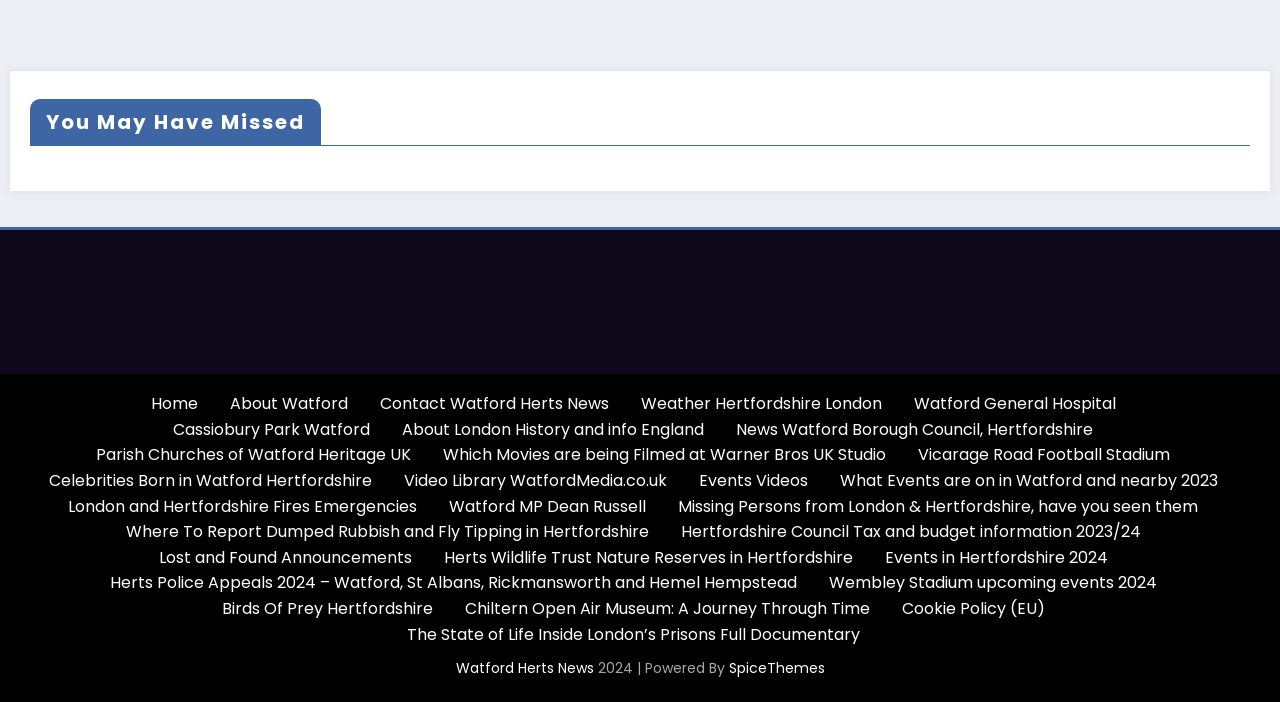Based on the element description Events Videos, identify the bounding box of the UI element in the given webpage screenshot. The coordinates should be in the format (top-left x, top-left y, bottom-right x, bottom-right y) and must be between 0 and 1.

[0.546, 0.668, 0.631, 0.701]